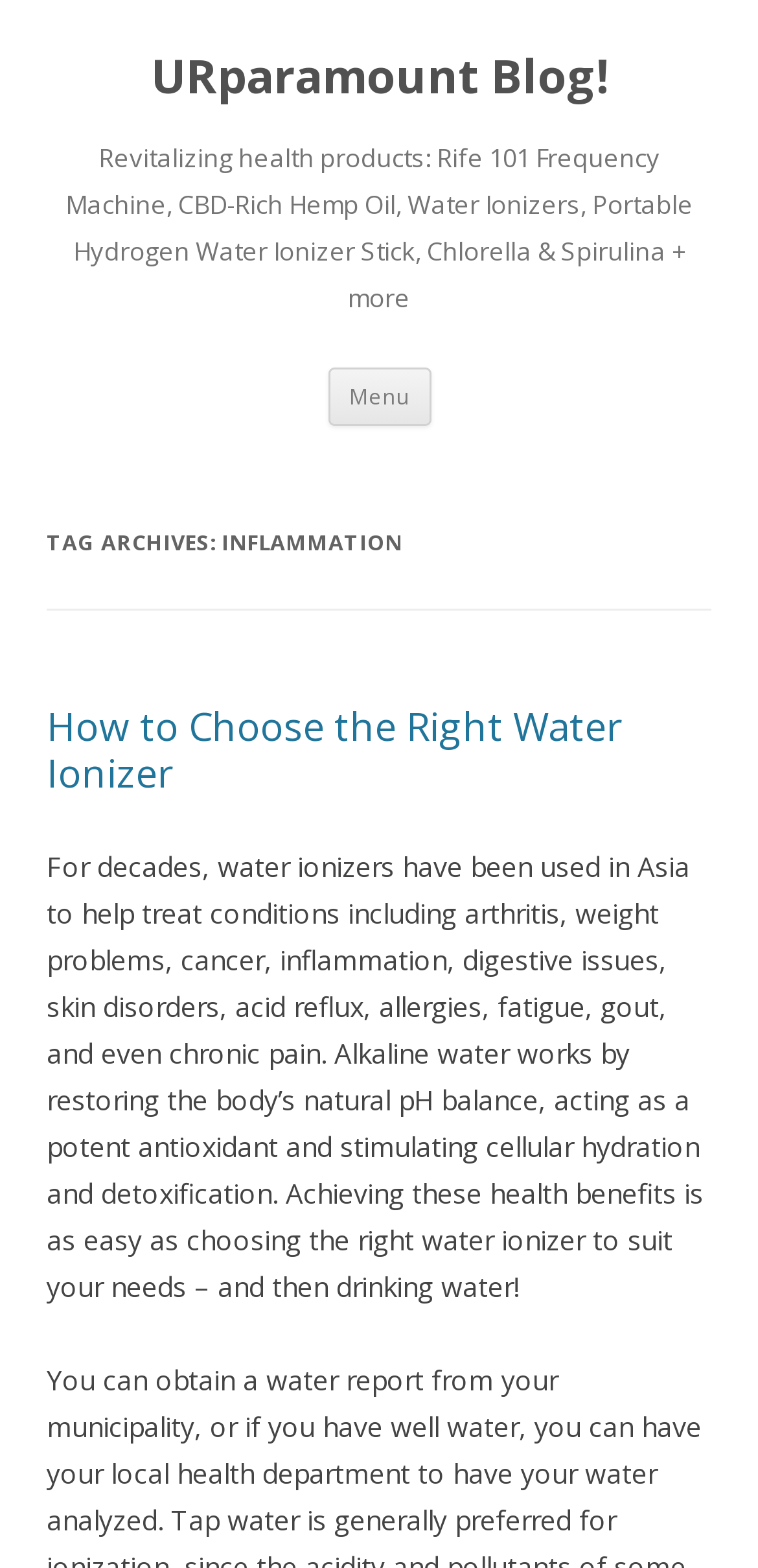What is the name of the product mentioned in the blog post?
From the screenshot, supply a one-word or short-phrase answer.

Water Ionizer